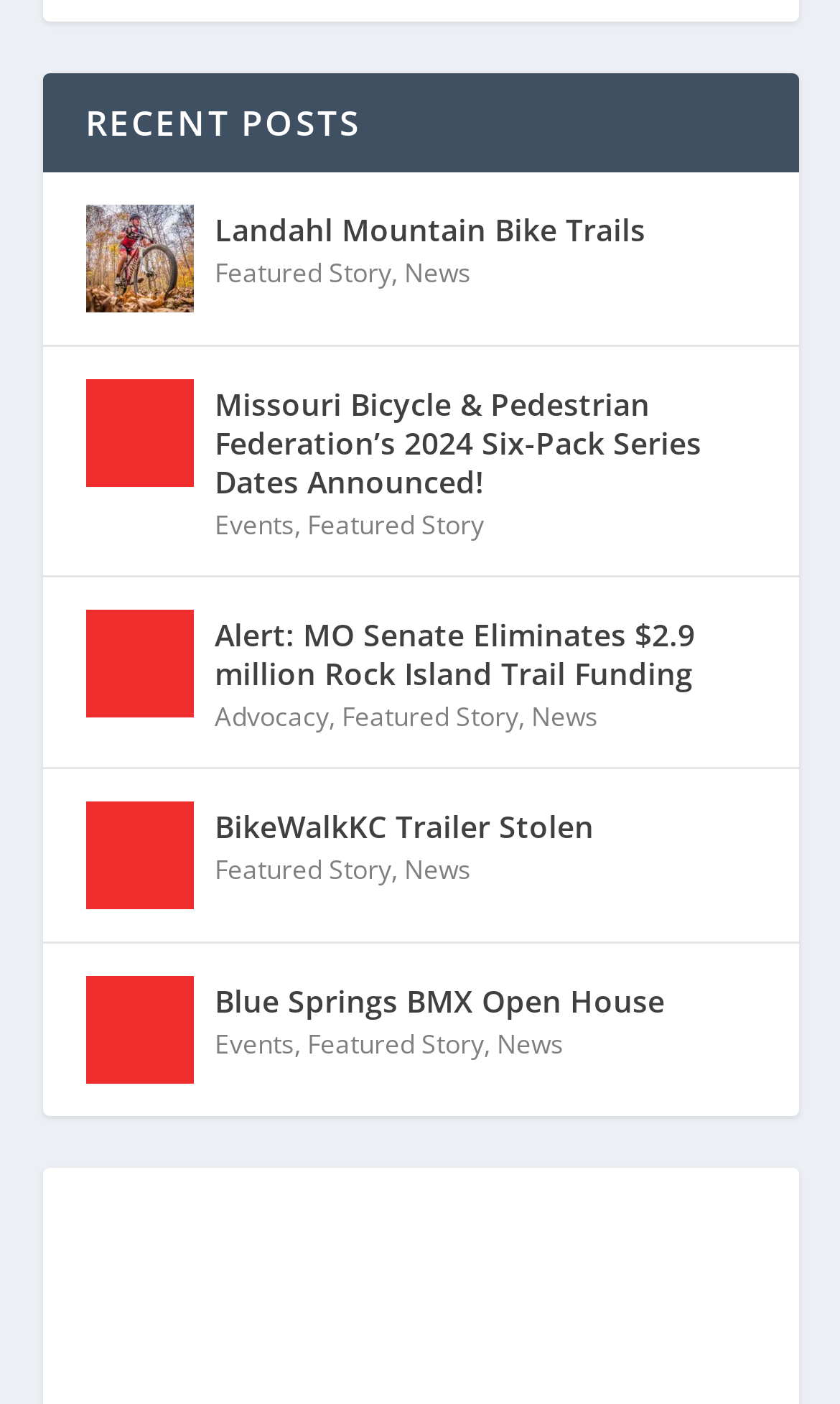What is the title of the second recent post?
Provide a detailed answer to the question, using the image to inform your response.

I looked at the links under the 'RECENT POSTS' heading and found that the second link is titled 'Missouri Bicycle & Pedestrian Federation’s 2024 Six-Pack Series Dates Announced!'.